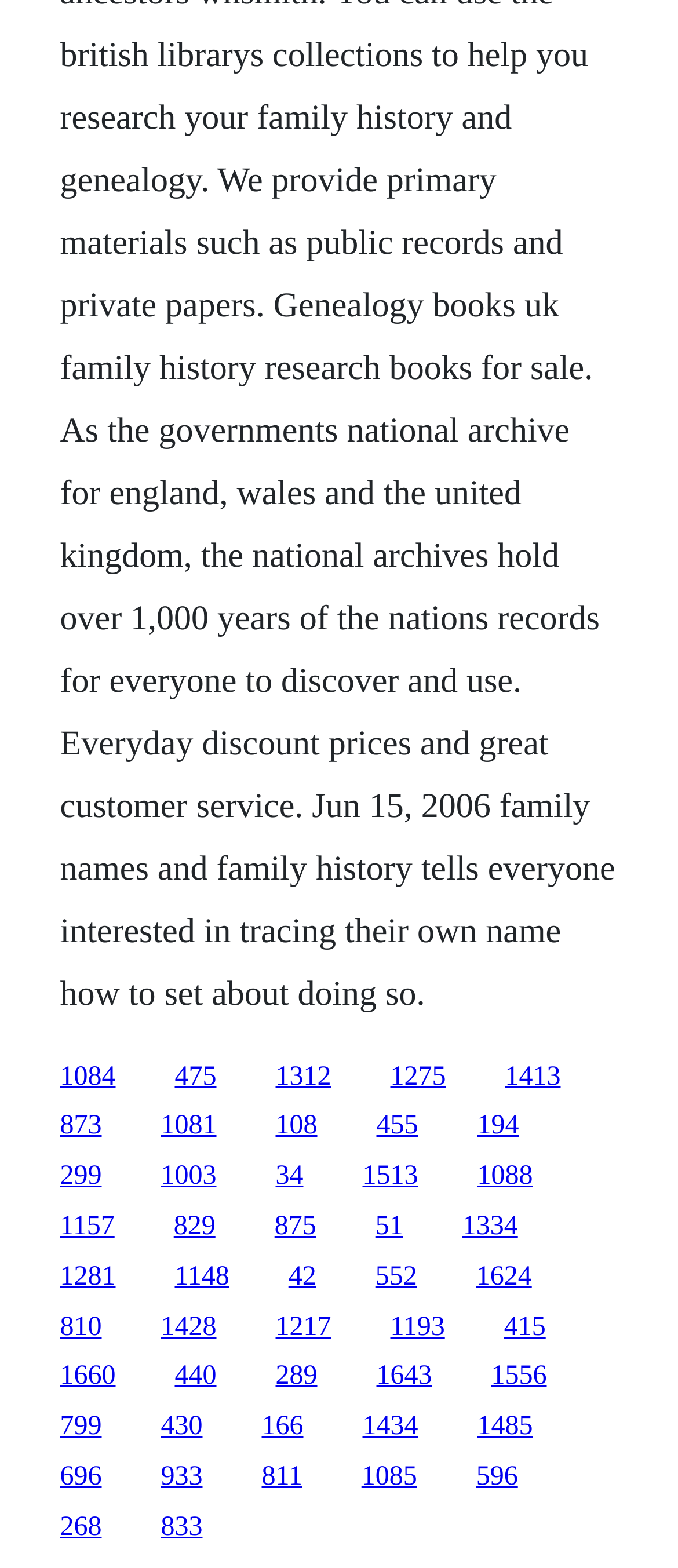Please identify the bounding box coordinates of the element I should click to complete this instruction: 'click the first link'. The coordinates should be given as four float numbers between 0 and 1, like this: [left, top, right, bottom].

[0.088, 0.677, 0.171, 0.696]